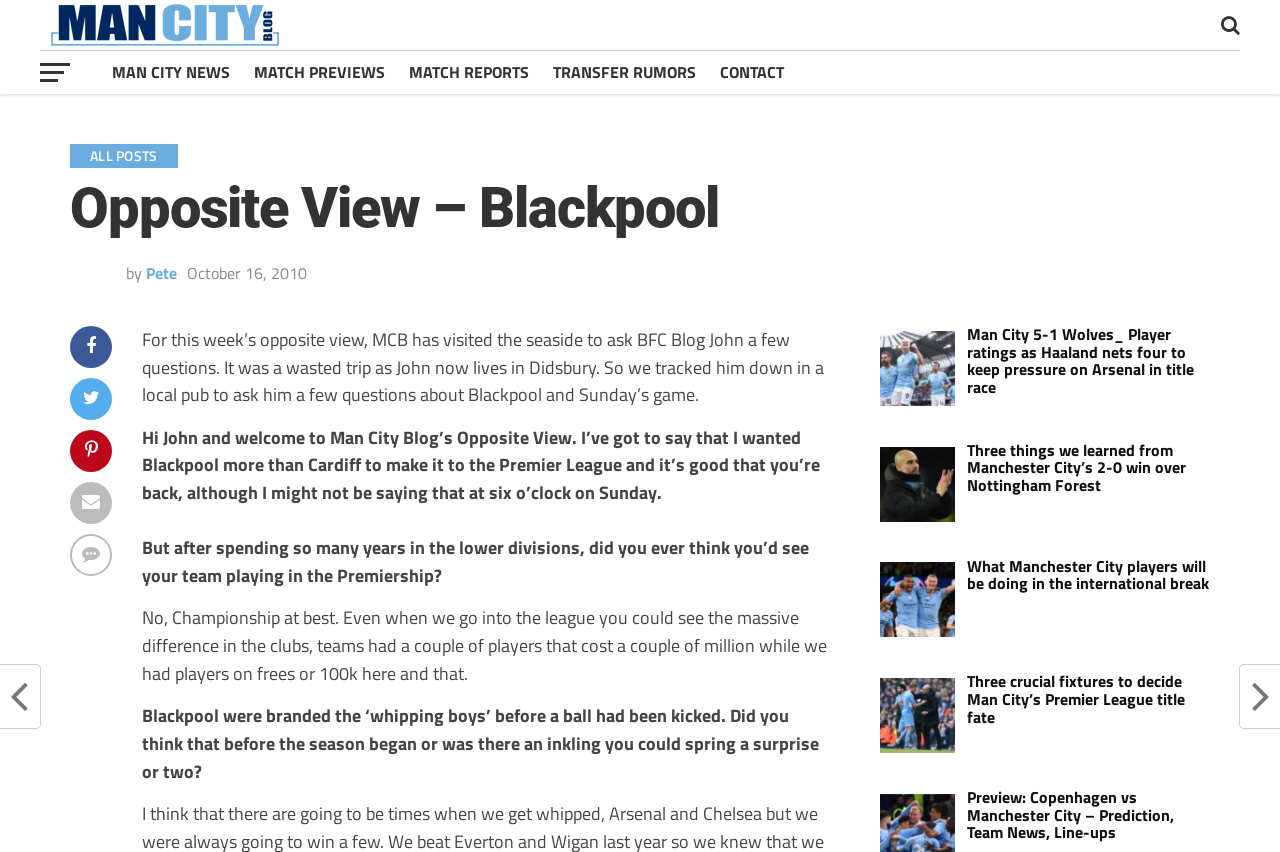Please identify the primary heading on the webpage and return its text.

Opposite View – Blackpool